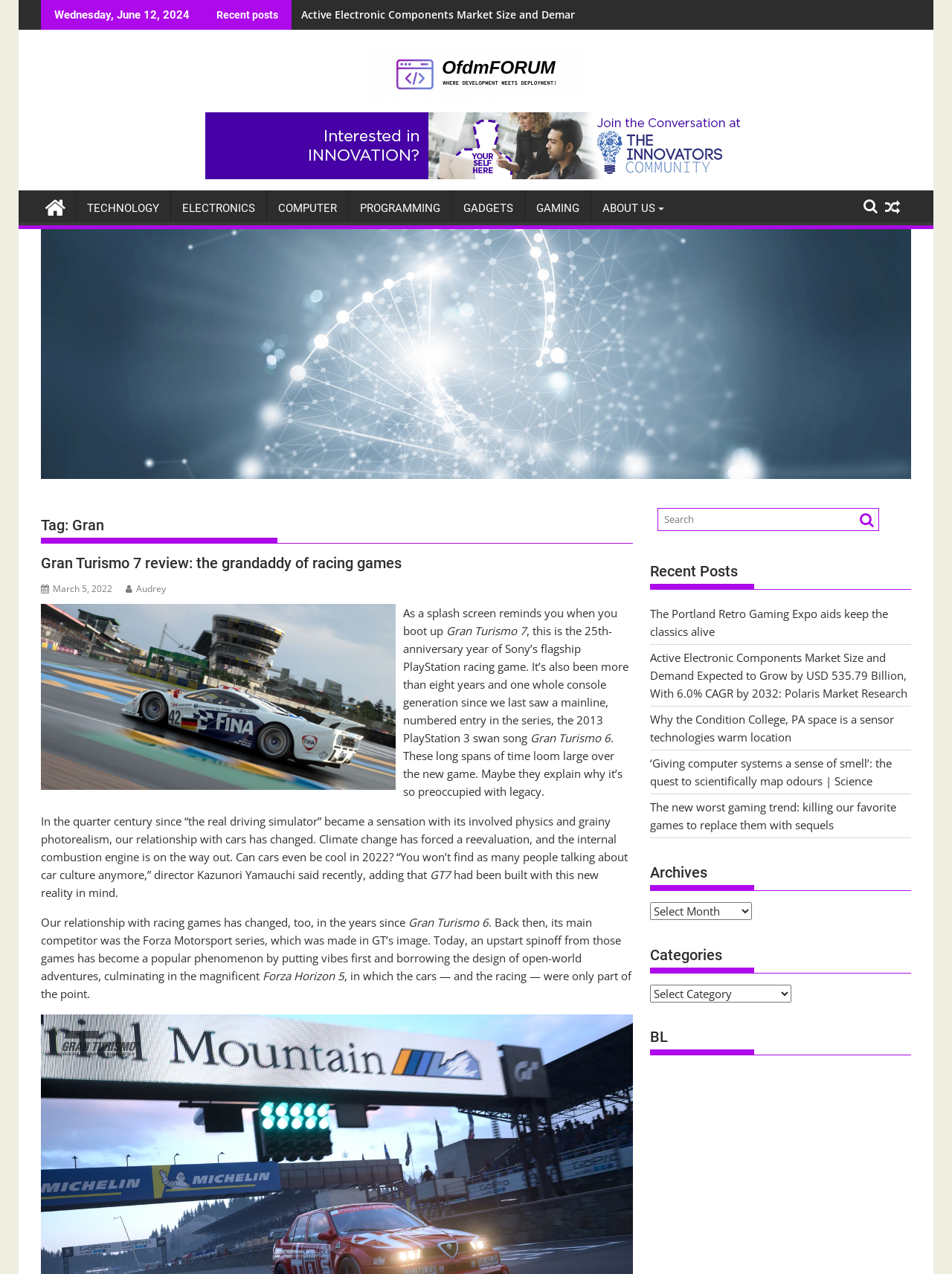What is the date displayed at the top of the page?
Please utilize the information in the image to give a detailed response to the question.

I found the date 'Wednesday, June 12, 2024' at the top of the page, which is displayed as a static text element.